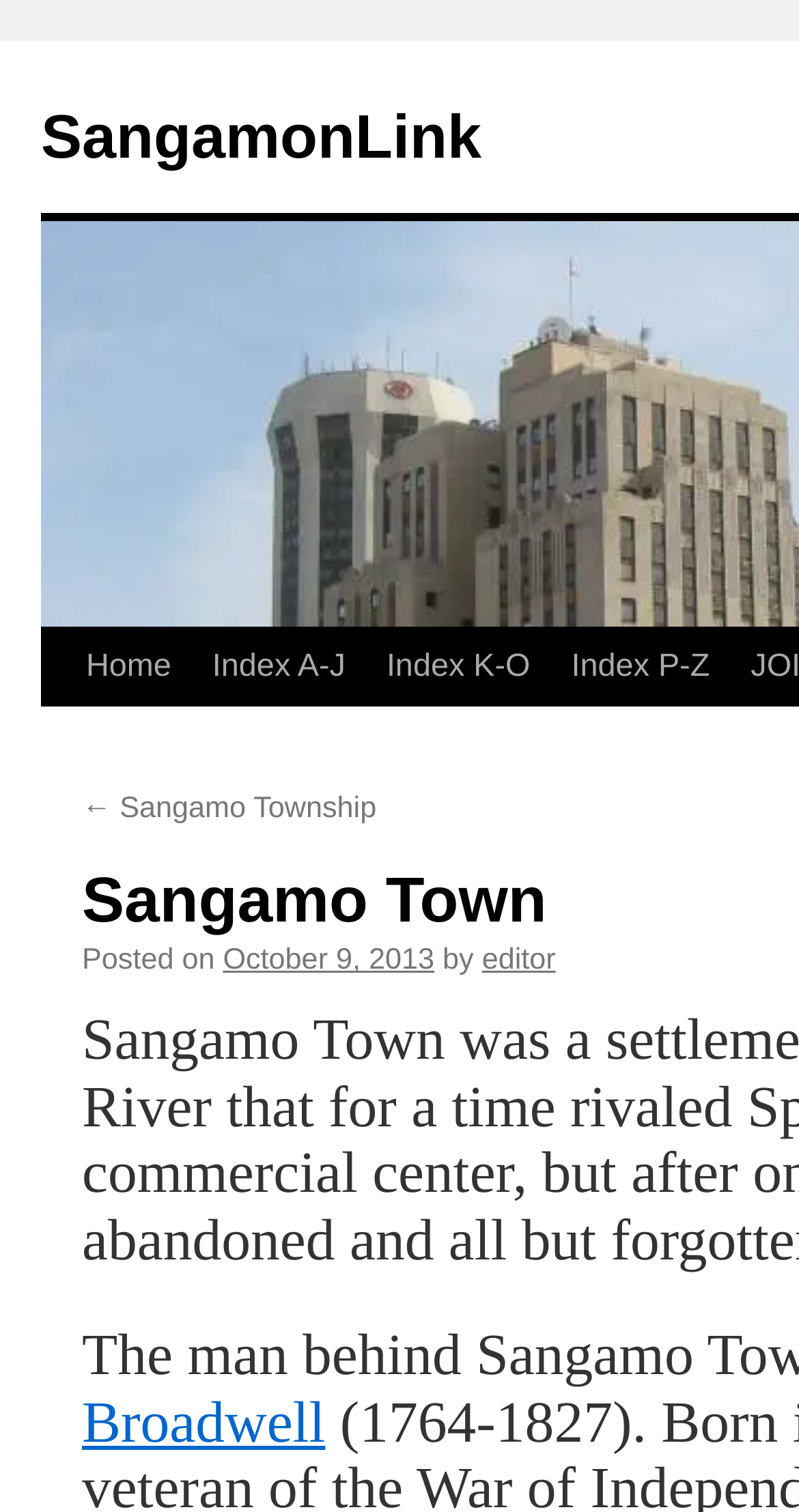Find the bounding box coordinates of the element I should click to carry out the following instruction: "view previous page".

[0.103, 0.524, 0.471, 0.546]